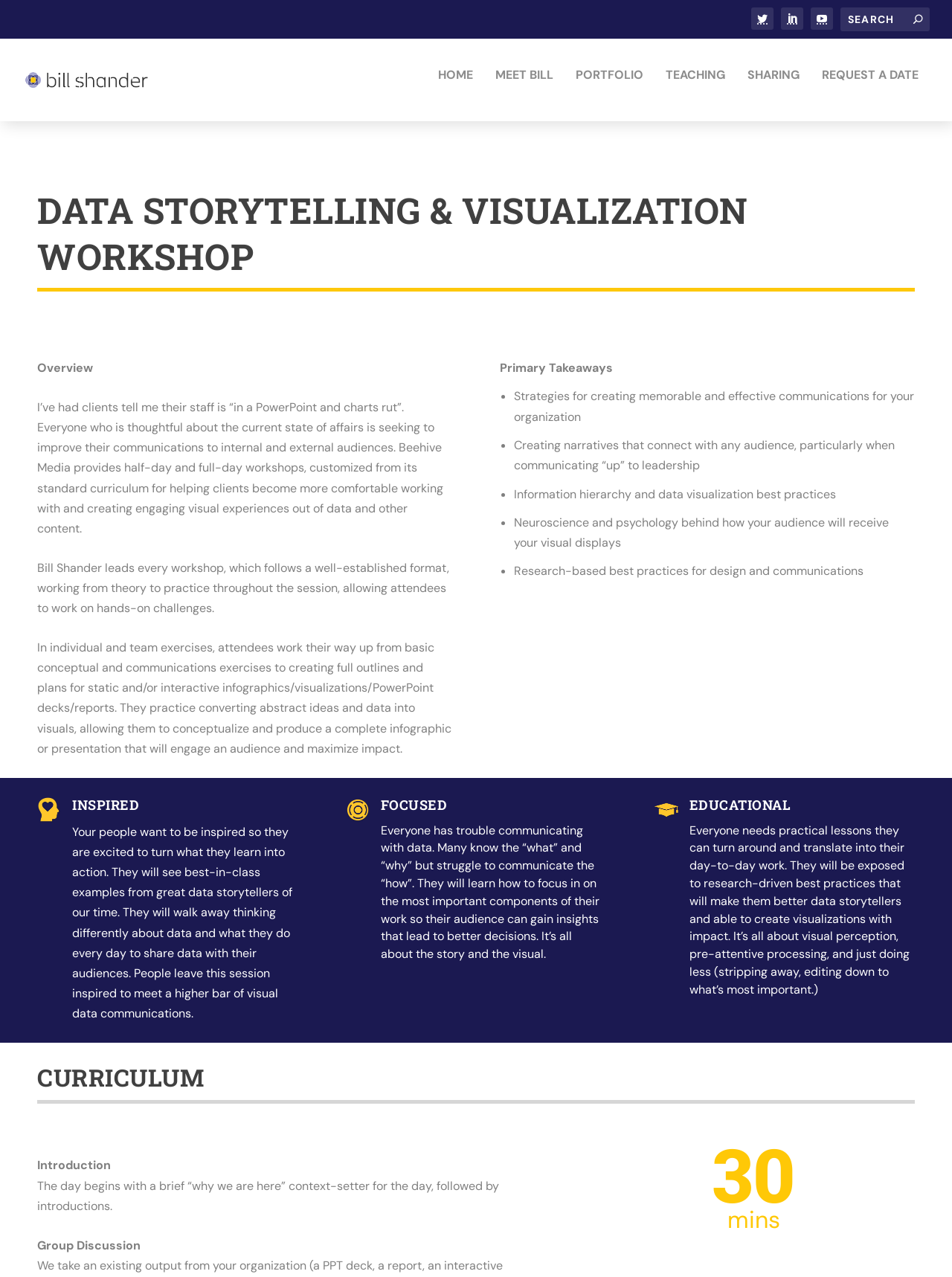Find the bounding box coordinates corresponding to the UI element with the description: "Home". The coordinates should be formatted as [left, top, right, bottom], with values as floats between 0 and 1.

[0.46, 0.062, 0.497, 0.103]